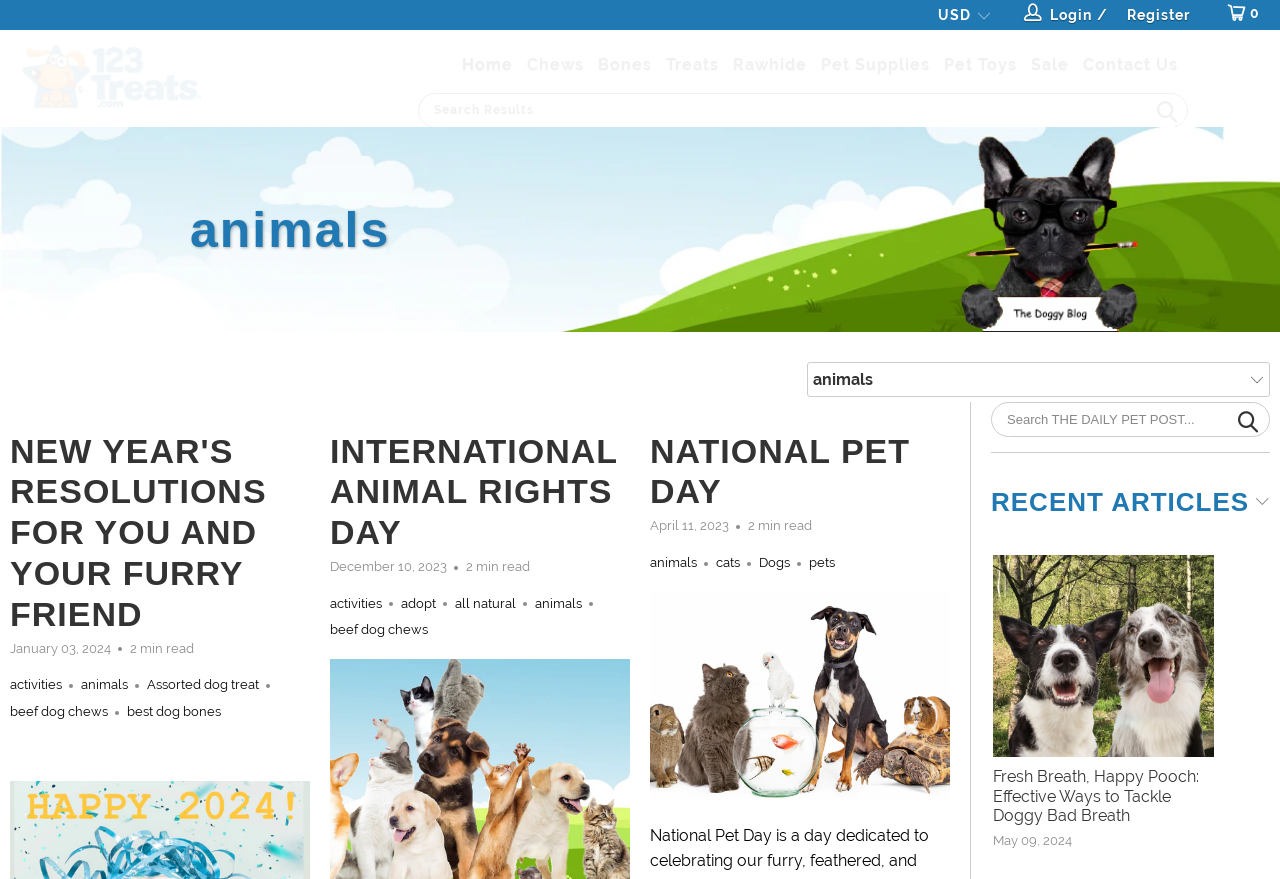Locate the bounding box coordinates of the element to click to perform the following action: 'View Harbour Dues & Charges'. The coordinates should be given as four float values between 0 and 1, in the form of [left, top, right, bottom].

None